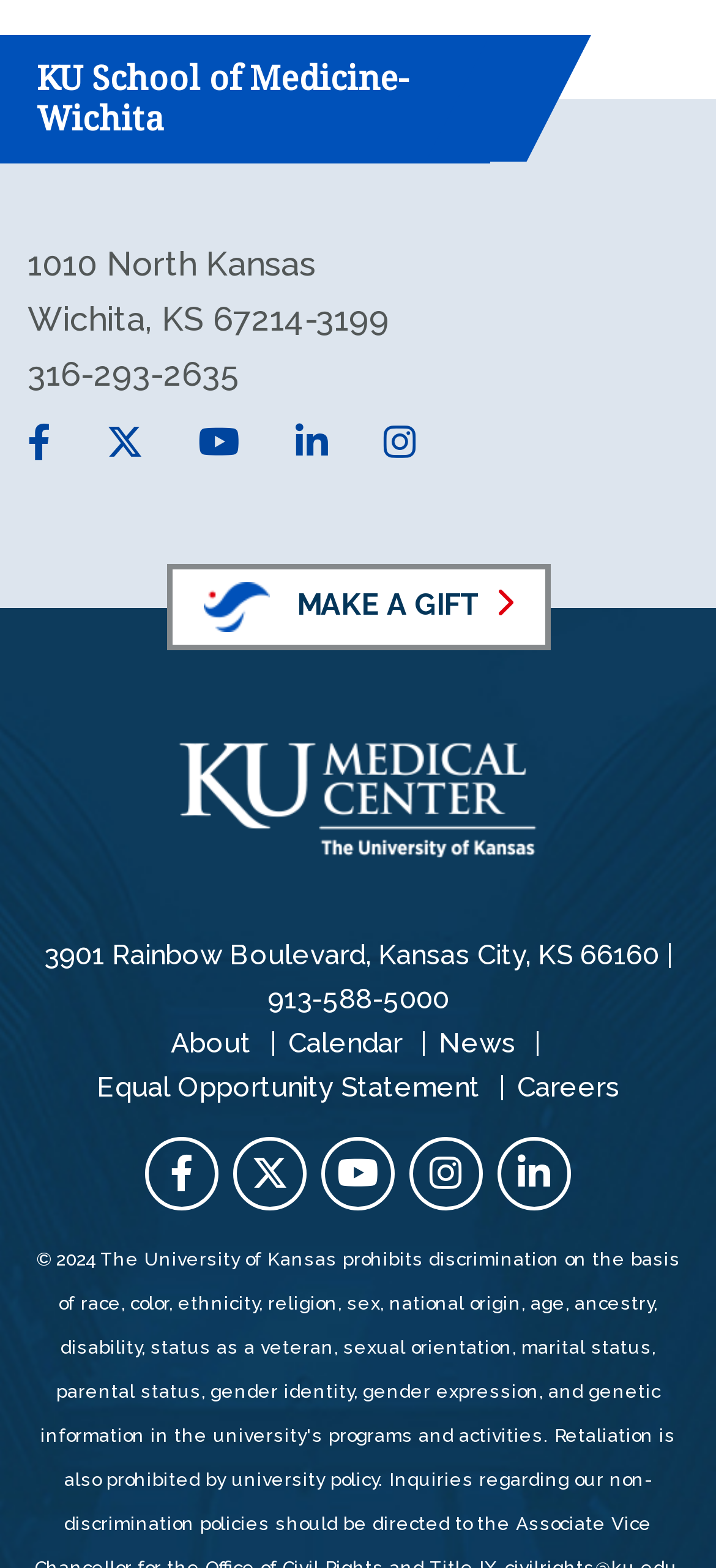Find the bounding box coordinates for the element that must be clicked to complete the instruction: "Click Facebook Wichita". The coordinates should be four float numbers between 0 and 1, indicated as [left, top, right, bottom].

[0.038, 0.268, 0.072, 0.296]